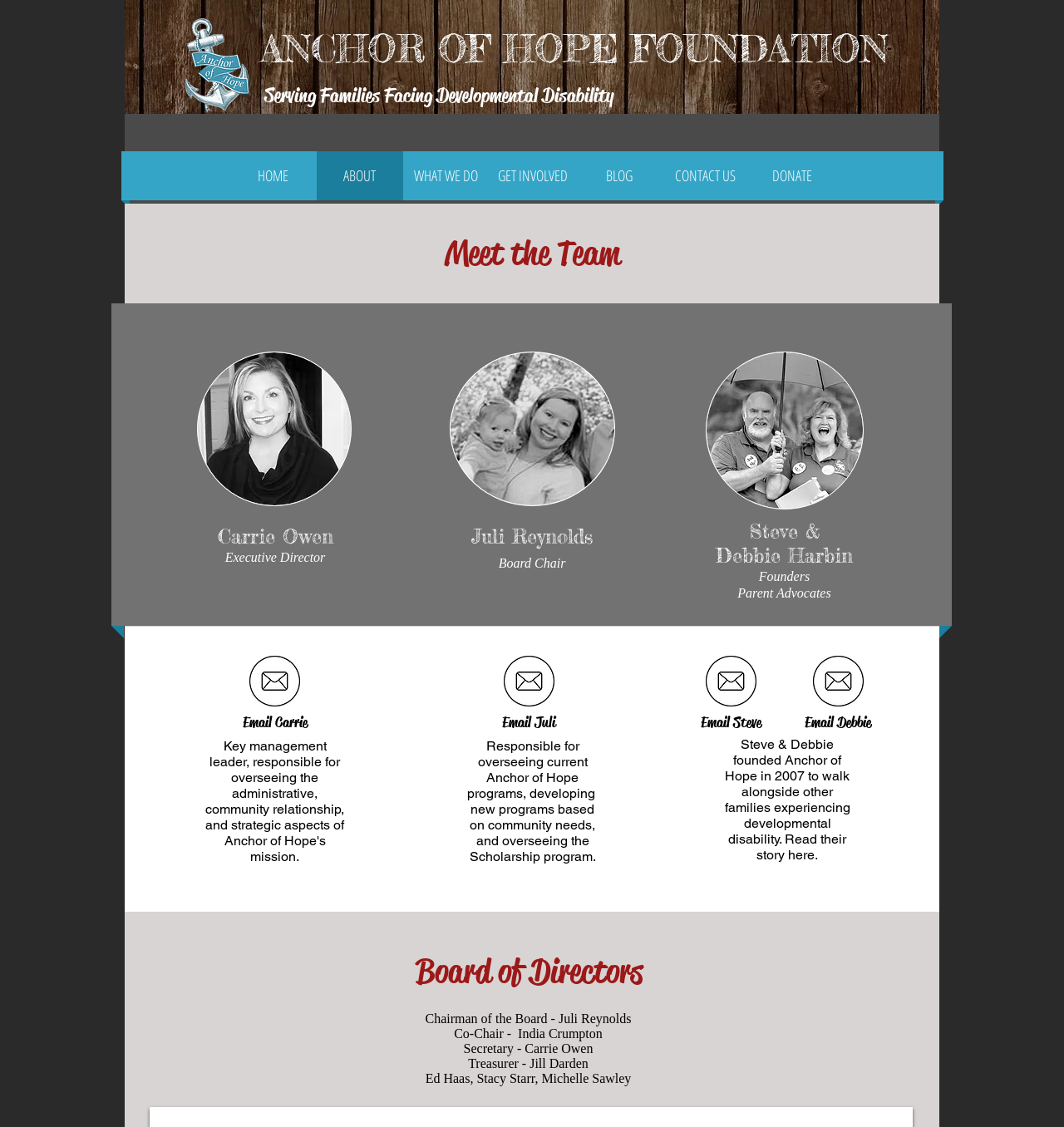Please answer the following question using a single word or phrase: What is the name of the program mentioned in the webpage?

Scholarship program